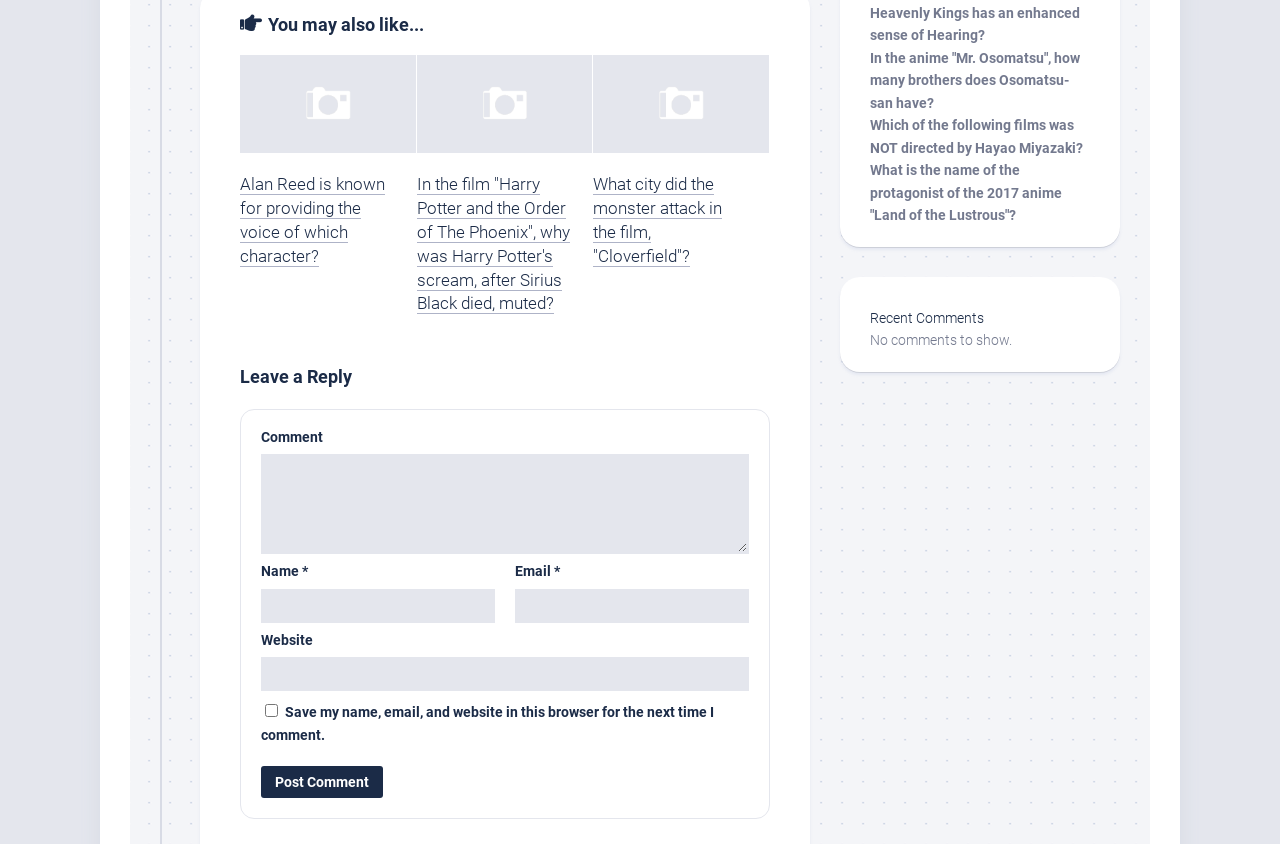Using the element description parent_node: Comment name="comment", predict the bounding box coordinates for the UI element. Provide the coordinates in (top-left x, top-left y, bottom-right x, bottom-right y) format with values ranging from 0 to 1.

[0.204, 0.538, 0.585, 0.657]